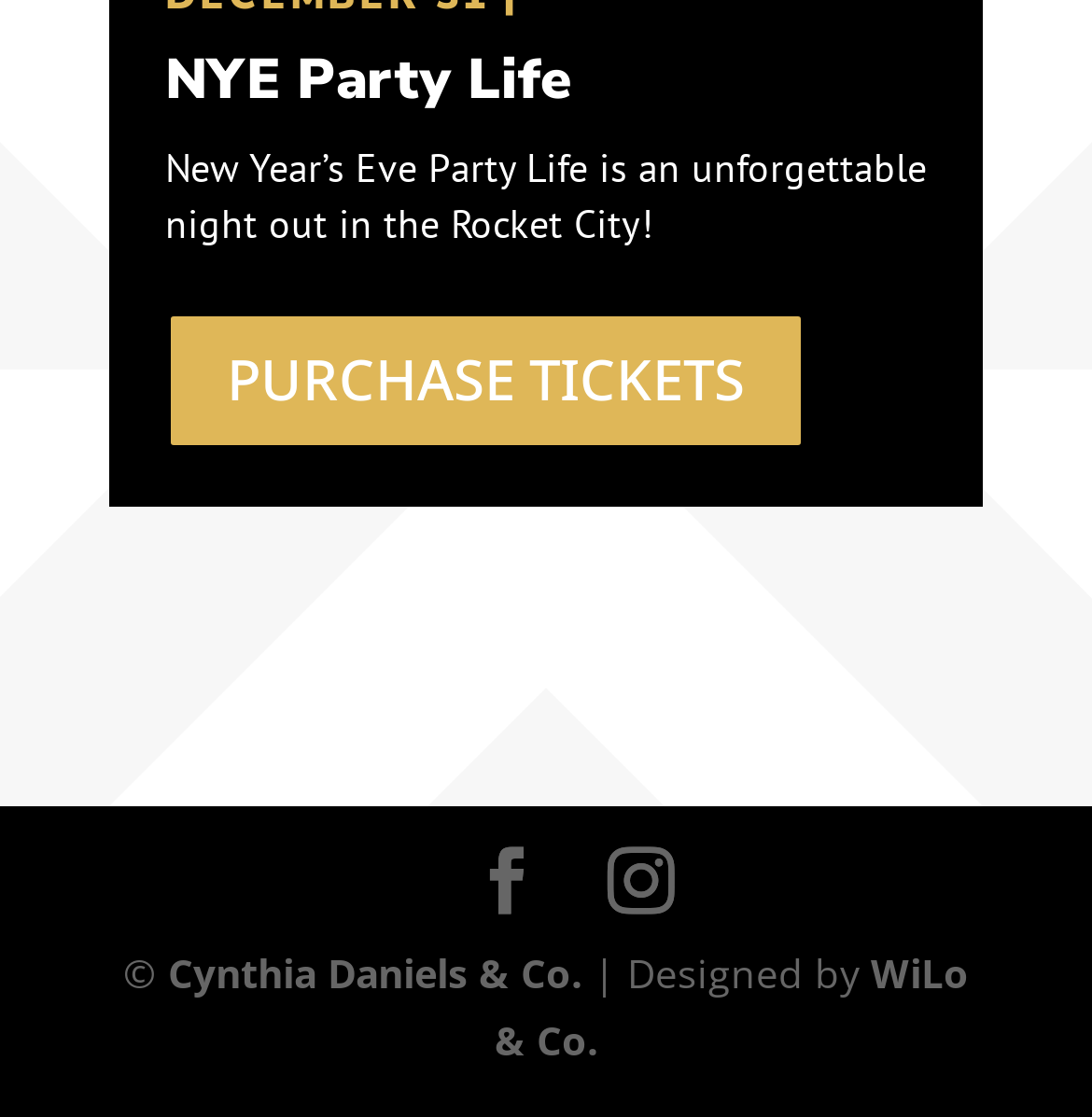Consider the image and give a detailed and elaborate answer to the question: 
What is the name of the company that designed the website?

The name of the company that designed the website can be found at the bottom of the page, in the footer section, which reads 'Designed by WiLo & Co.'.